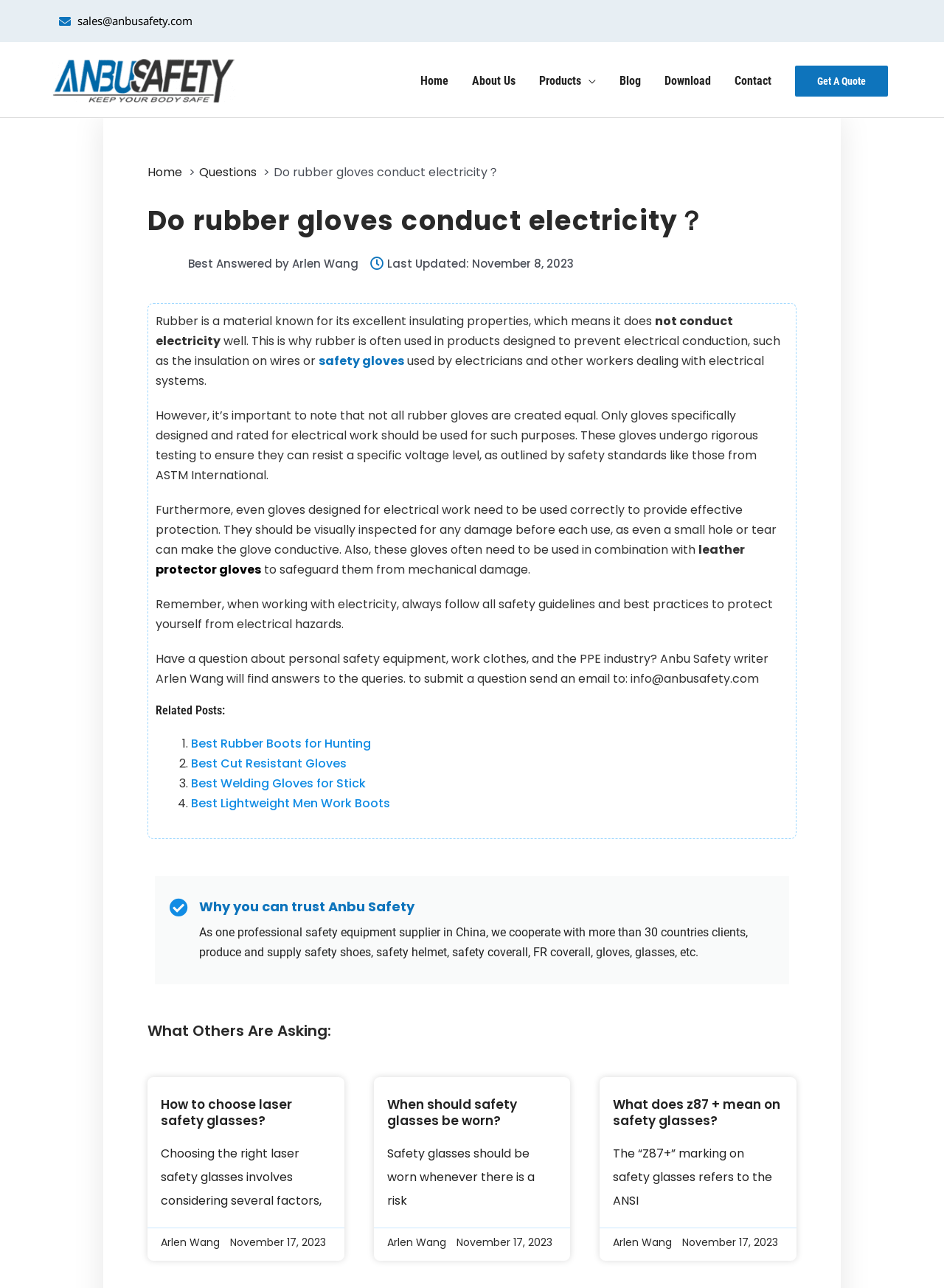Please determine the bounding box coordinates for the element that should be clicked to follow these instructions: "Click the 'Toggle search' button".

None